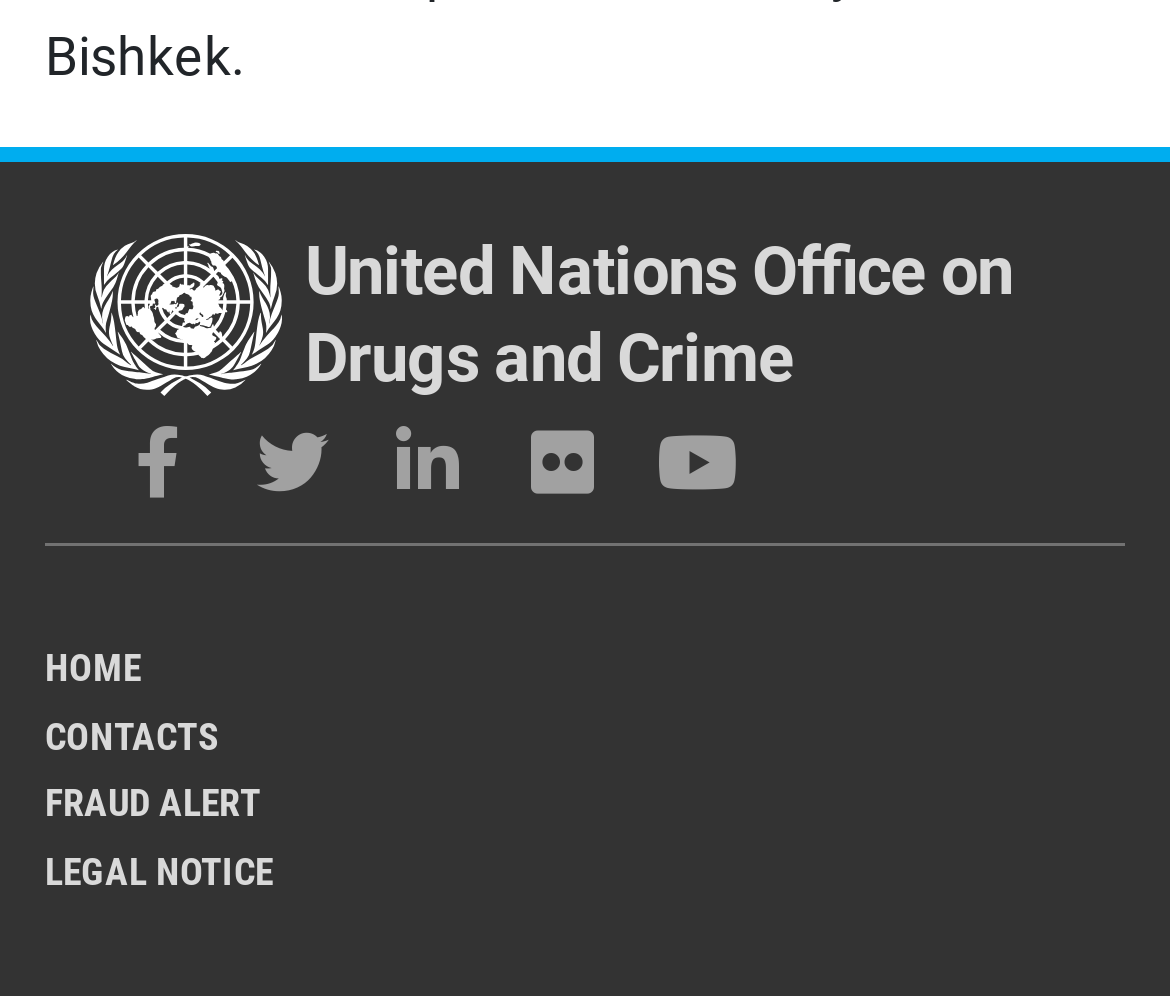What is the name of the organization?
Please utilize the information in the image to give a detailed response to the question.

The name of the organization can be determined by looking at the link elements with IDs 404 and 405, which both have the text 'United Nations Office on Drugs and Crime'. This suggests that the organization's name is prominently displayed on the webpage.